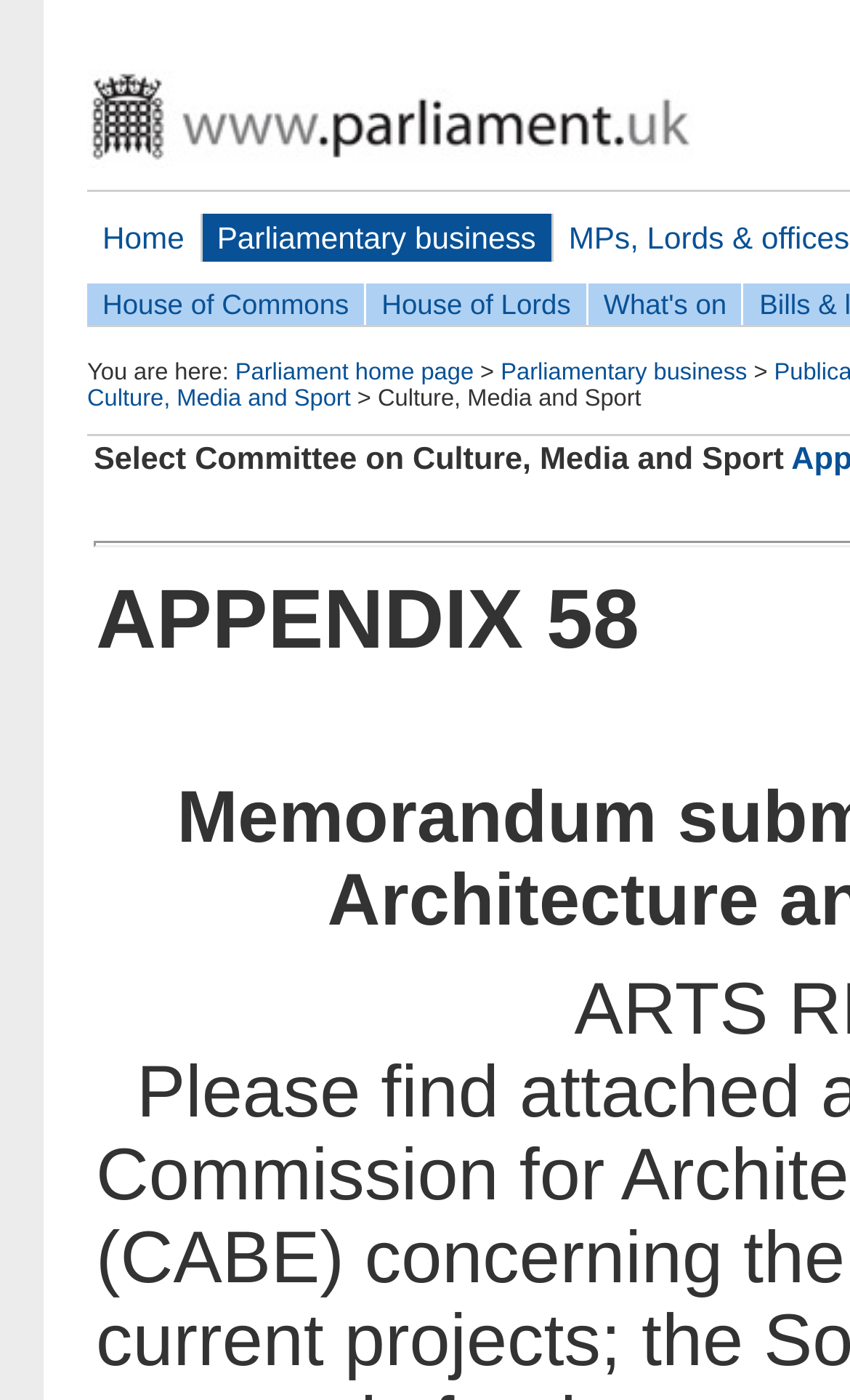Please identify the bounding box coordinates of the clickable element to fulfill the following instruction: "go to home page". The coordinates should be four float numbers between 0 and 1, i.e., [left, top, right, bottom].

[0.103, 0.153, 0.235, 0.186]